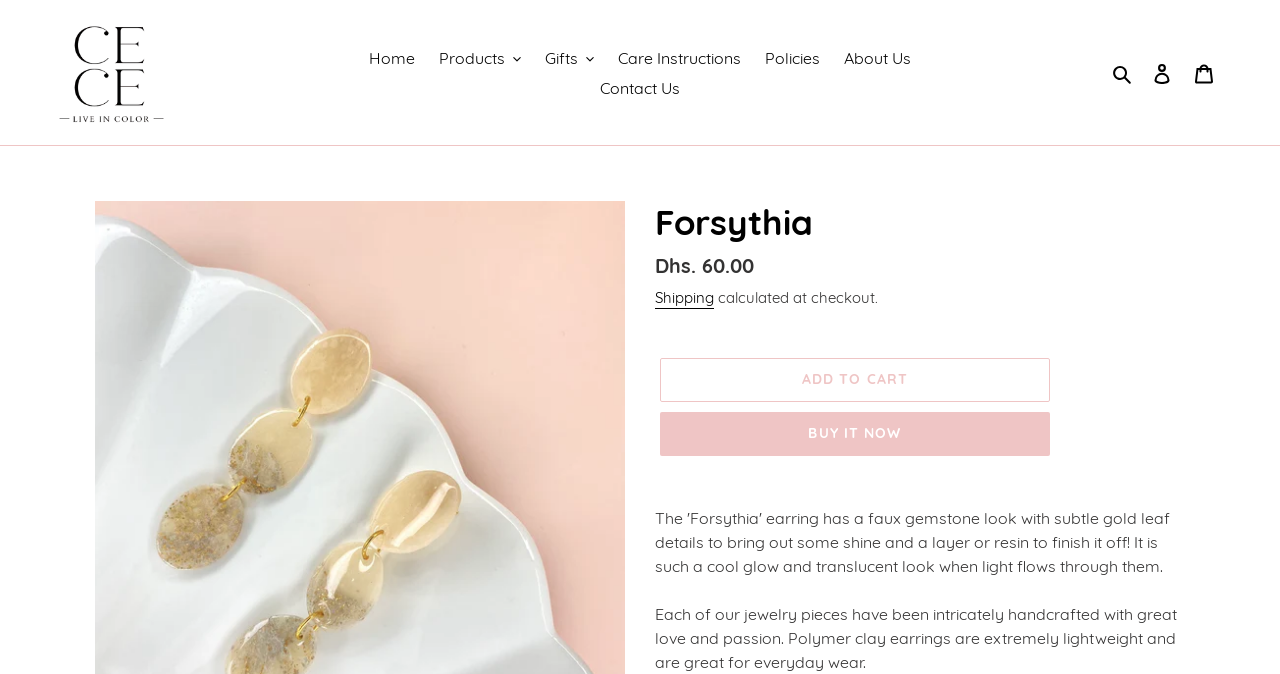Please locate the bounding box coordinates of the element's region that needs to be clicked to follow the instruction: "Click on the 'Add to cart' button". The bounding box coordinates should be provided as four float numbers between 0 and 1, i.e., [left, top, right, bottom].

[0.516, 0.531, 0.82, 0.596]